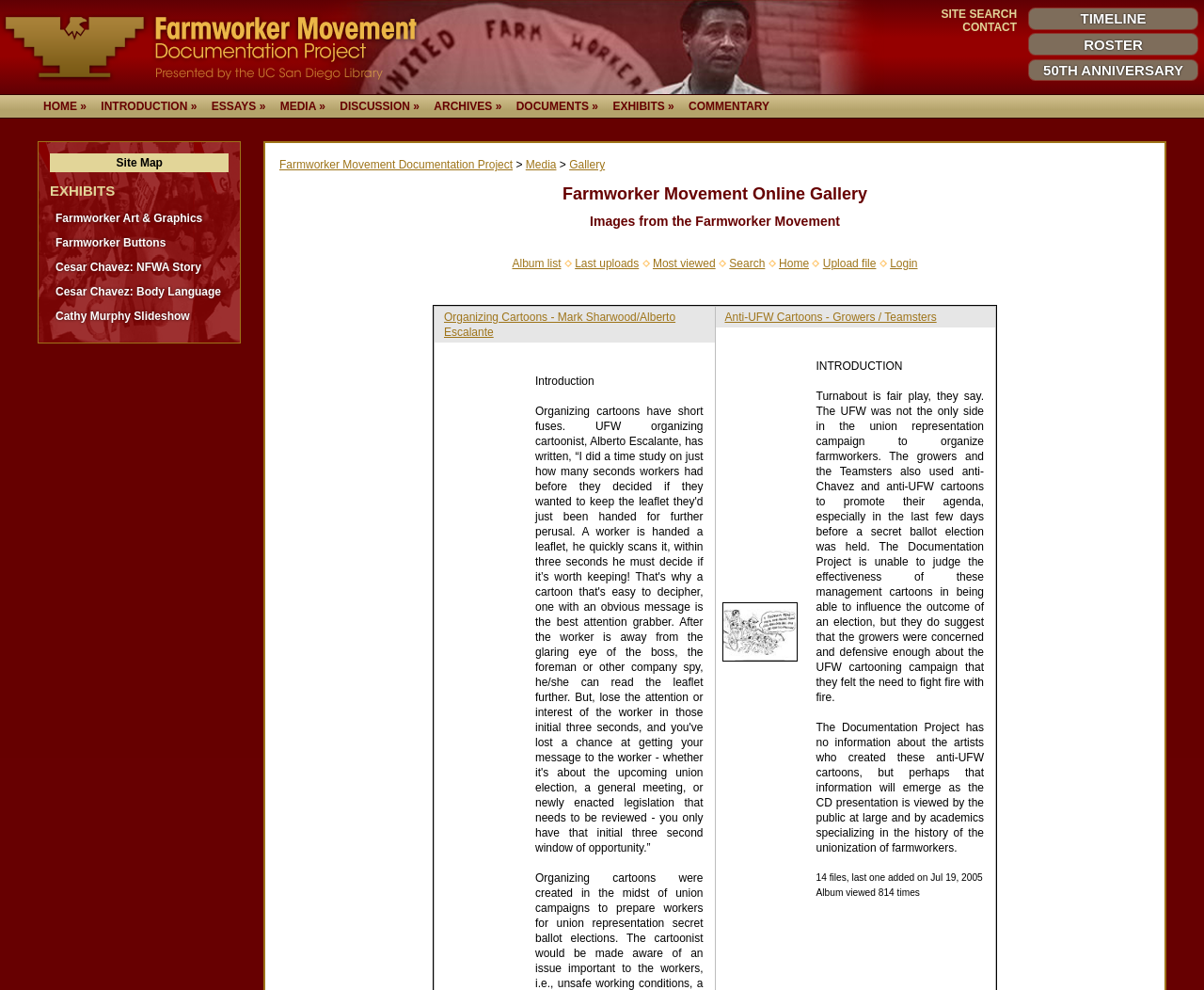Use a single word or phrase to answer the question: How many times has the album 'Anti-UFW Cartoons - Growers / Teamsters' been viewed?

814 times